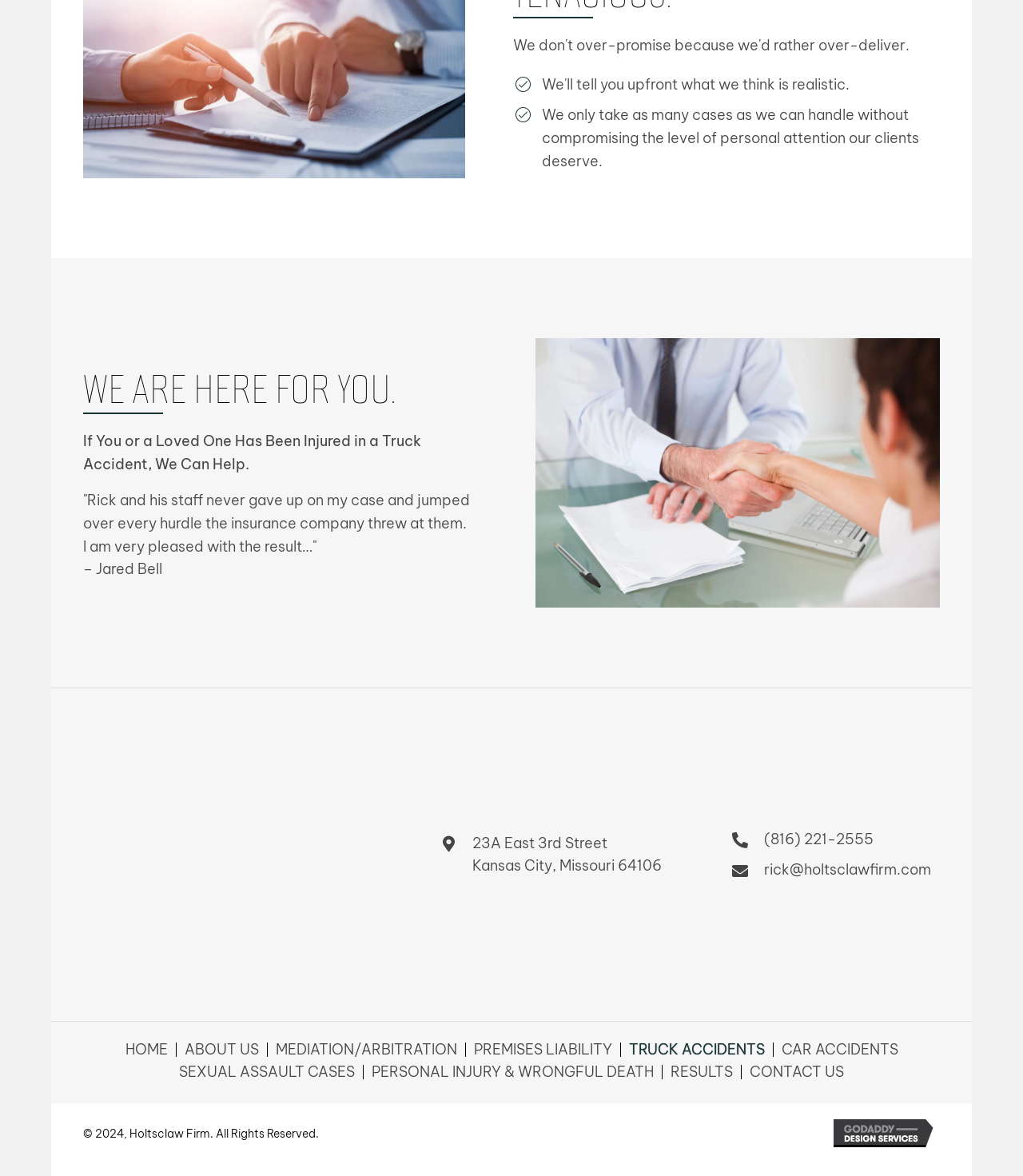Using a single word or phrase, answer the following question: 
Who is the author of the testimonial?

Jared Bell